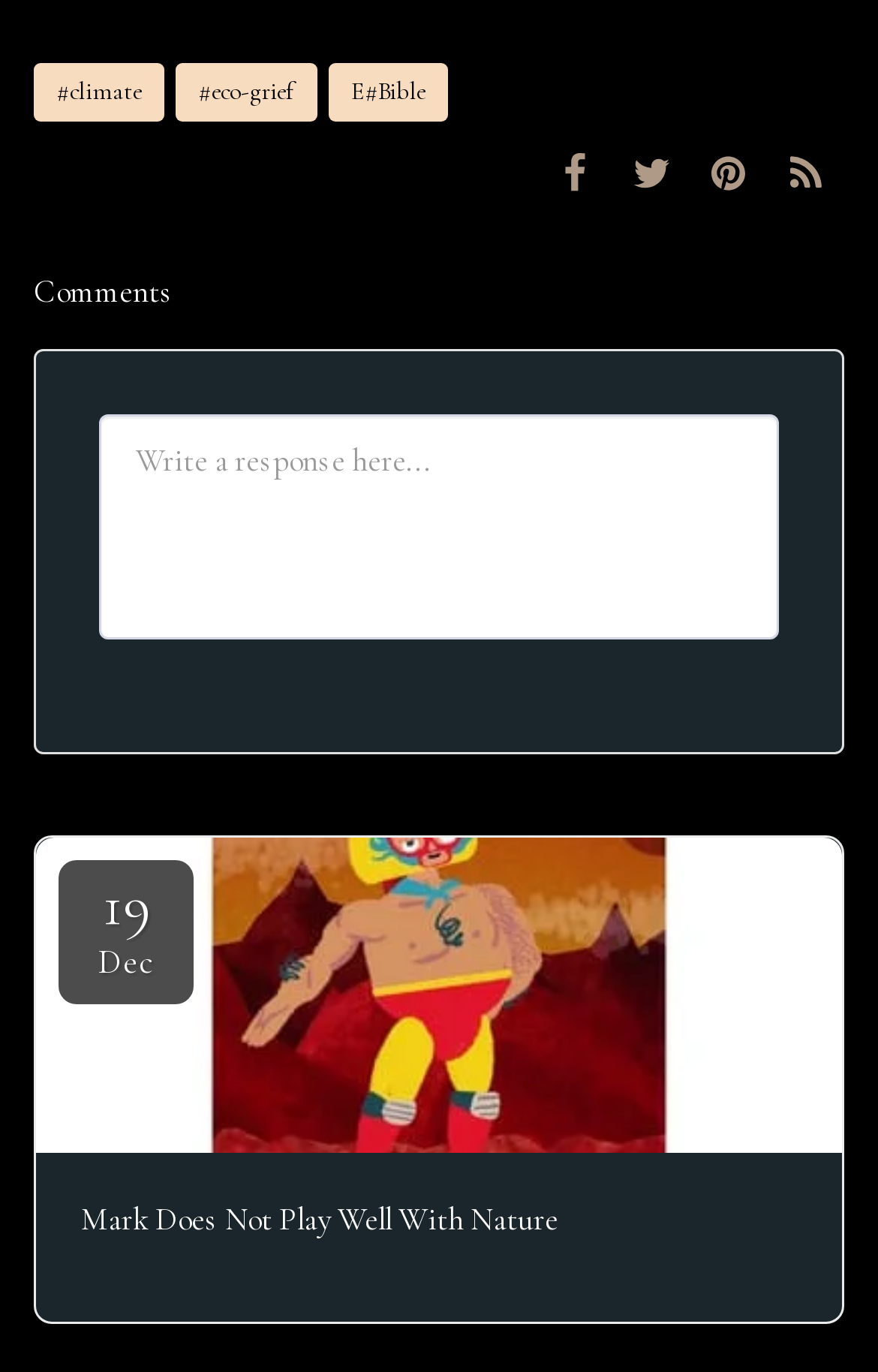Please pinpoint the bounding box coordinates for the region I should click to adhere to this instruction: "Click on the eco-grief link".

[0.2, 0.046, 0.362, 0.088]